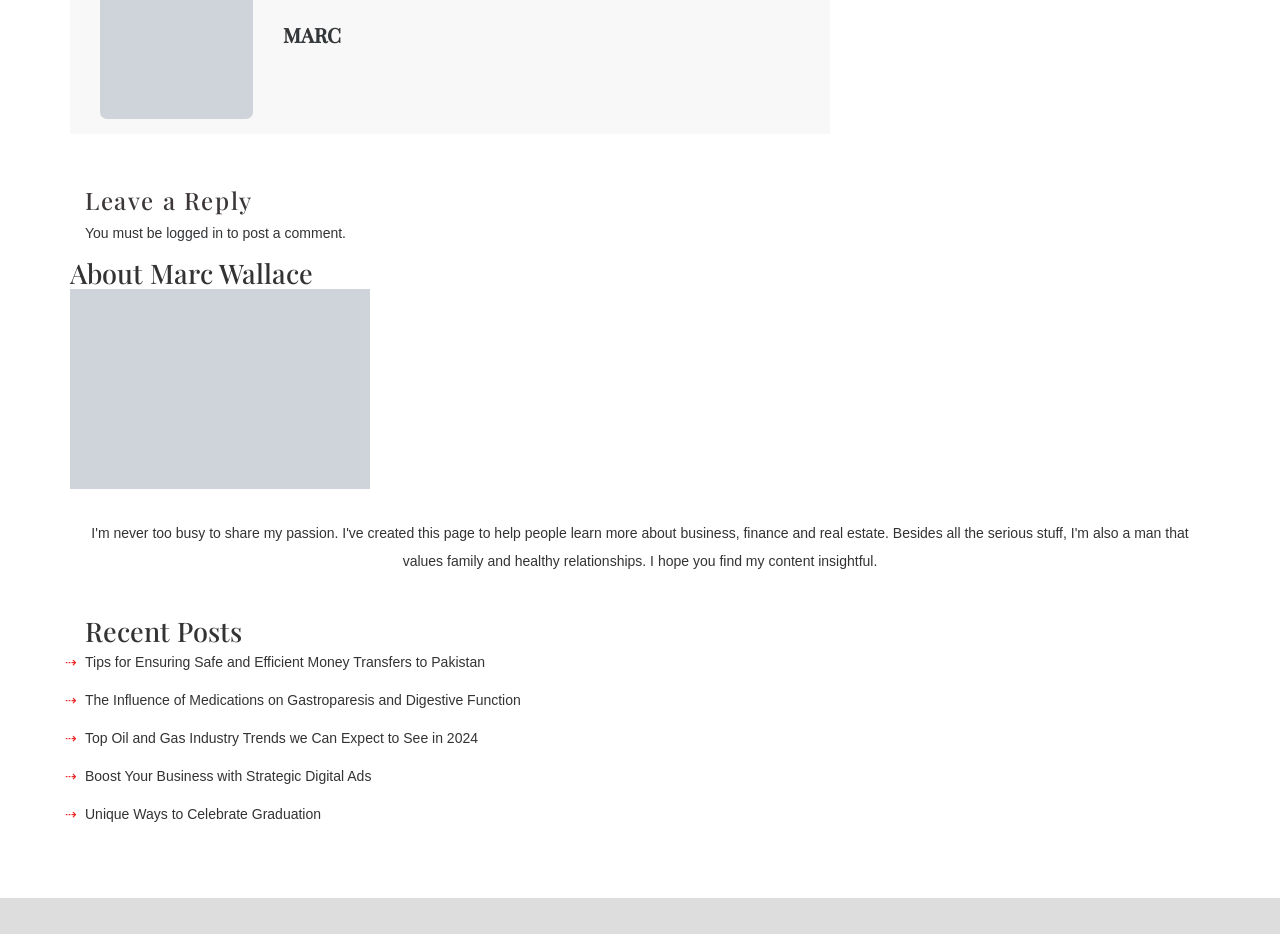Respond with a single word or phrase:
What is the title of the topmost heading?

MARC